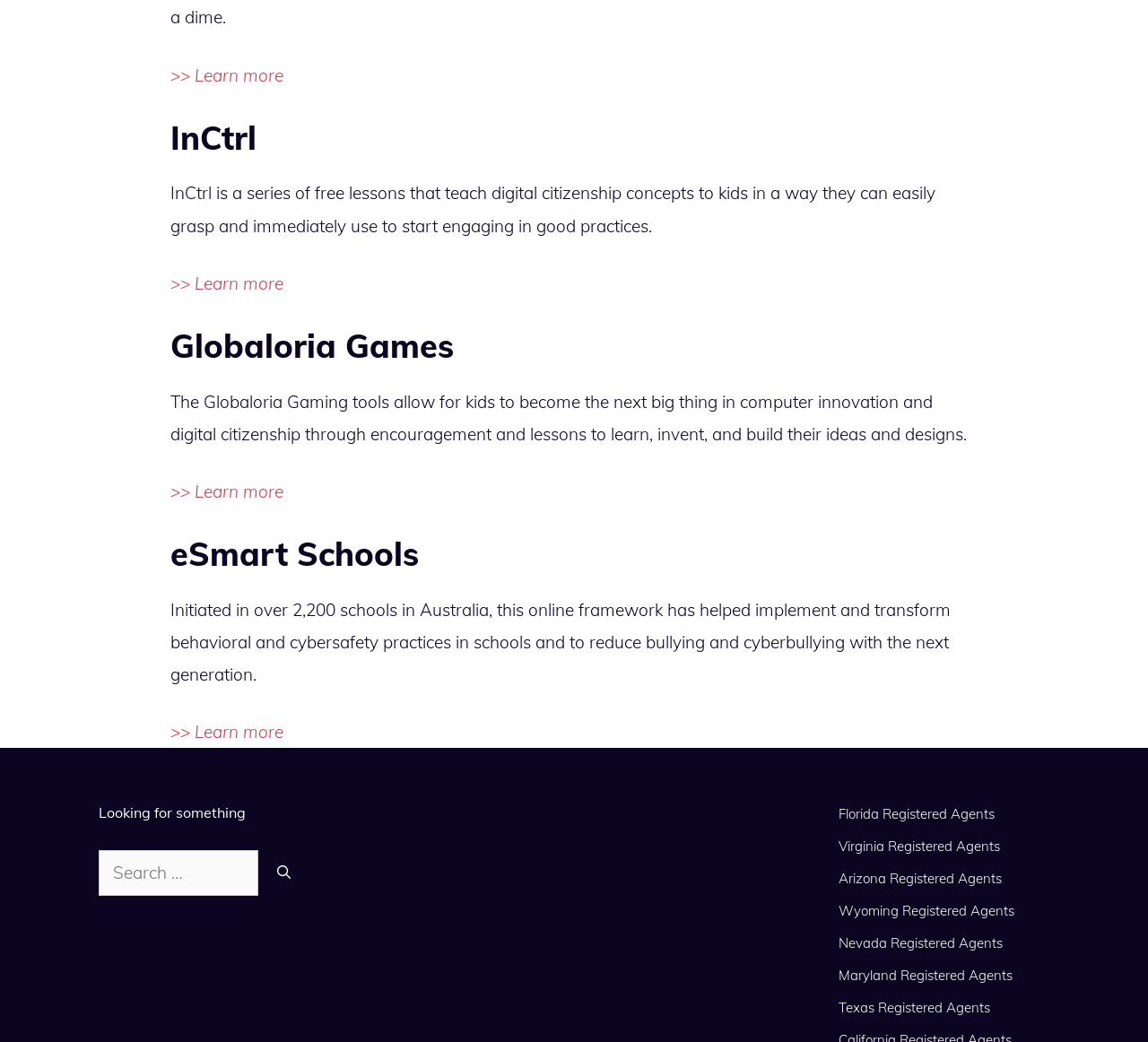Provide the bounding box coordinates of the HTML element described by the text: "parent_node: Search for: aria-label="Search"". The coordinates should be in the format [left, top, right, bottom] with values between 0 and 1.

[0.225, 0.816, 0.27, 0.86]